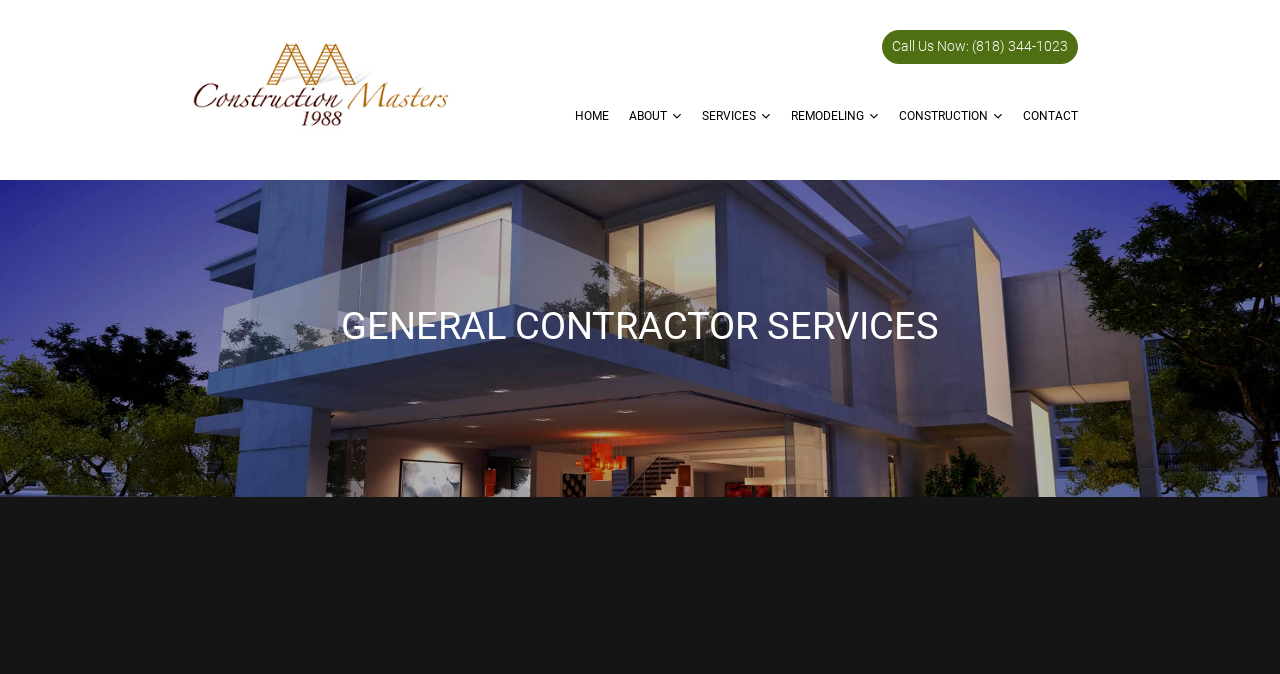Predict the bounding box coordinates of the area that should be clicked to accomplish the following instruction: "Click the 'HOME' link". The bounding box coordinates should consist of four float numbers between 0 and 1, i.e., [left, top, right, bottom].

[0.441, 0.11, 0.484, 0.237]